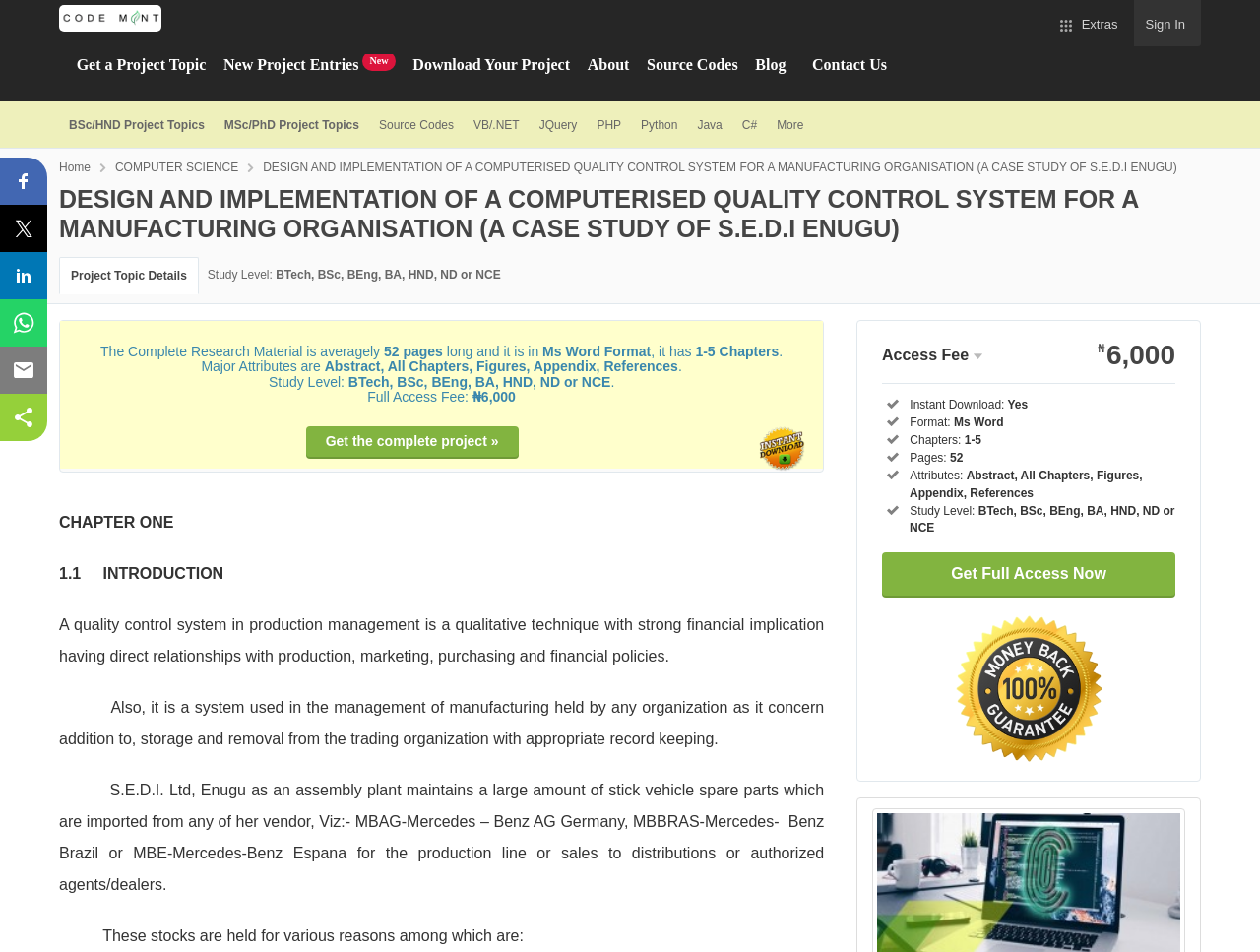Provide a one-word or short-phrase response to the question:
What is the access fee for the project material?

₦6,000